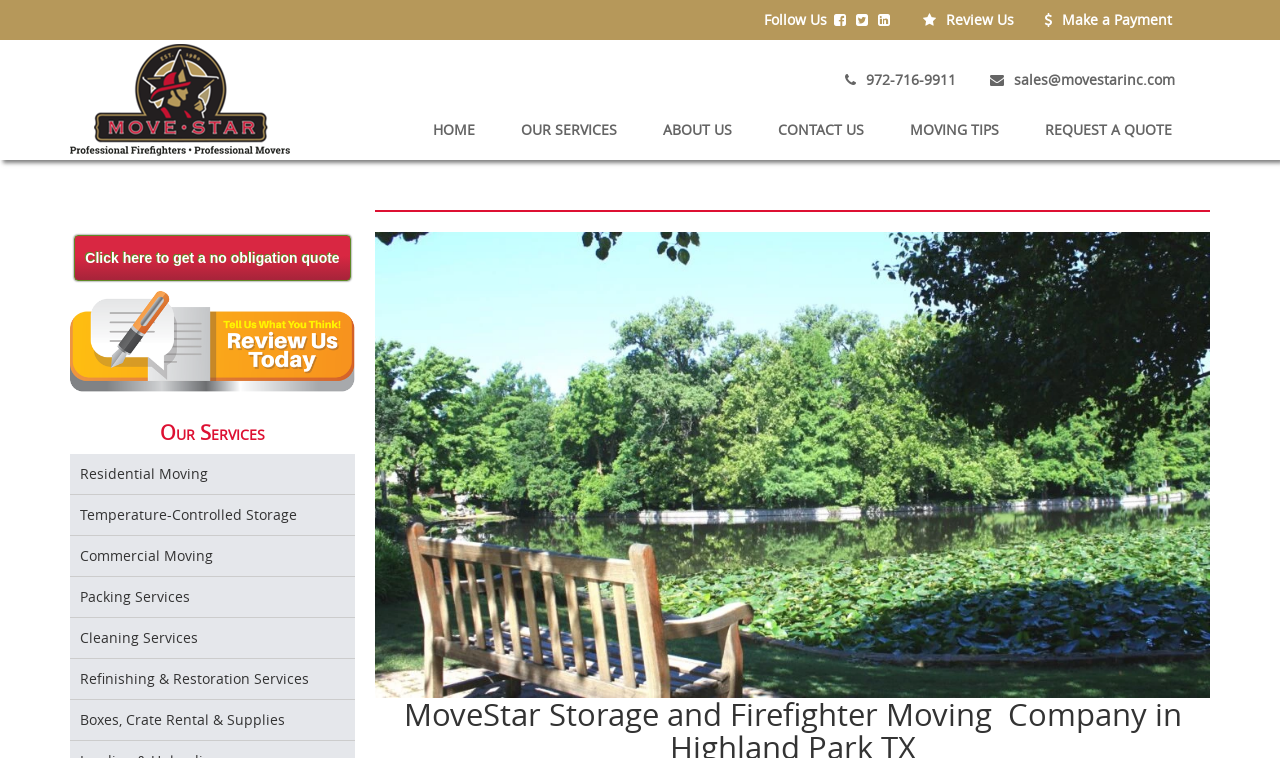Using the description: "Wix.com", determine the UI element's bounding box coordinates. Ensure the coordinates are in the format of four float numbers between 0 and 1, i.e., [left, top, right, bottom].

None